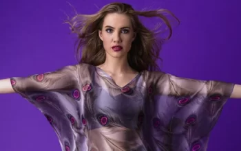Analyze the image and describe all the key elements you observe.

The image features a stunning model posing against a vibrant purple backdrop, showcasing a flowing garment adorned with intricate patterns. The outfit appears airy and lightweight, accentuating the model's graceful movements. Her hair flows freely, adding to the dynamic feel of the shot. With a confident expression, she exudes elegance and poise, making this image a captivating highlight in the context of fashion or lifestyle content. This portrayal embodies a blend of contemporary style and artistic flair, inviting viewers to appreciate the beauty of the moment.